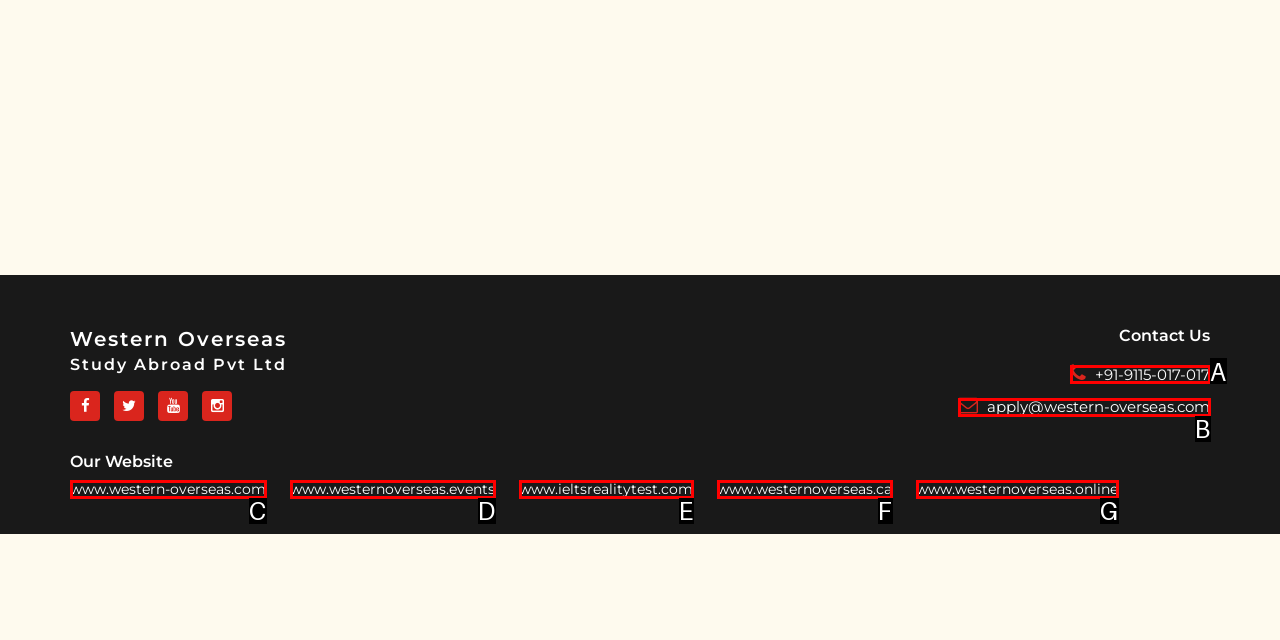Given the element description: www.western-overseas.com, choose the HTML element that aligns with it. Indicate your choice with the corresponding letter.

C